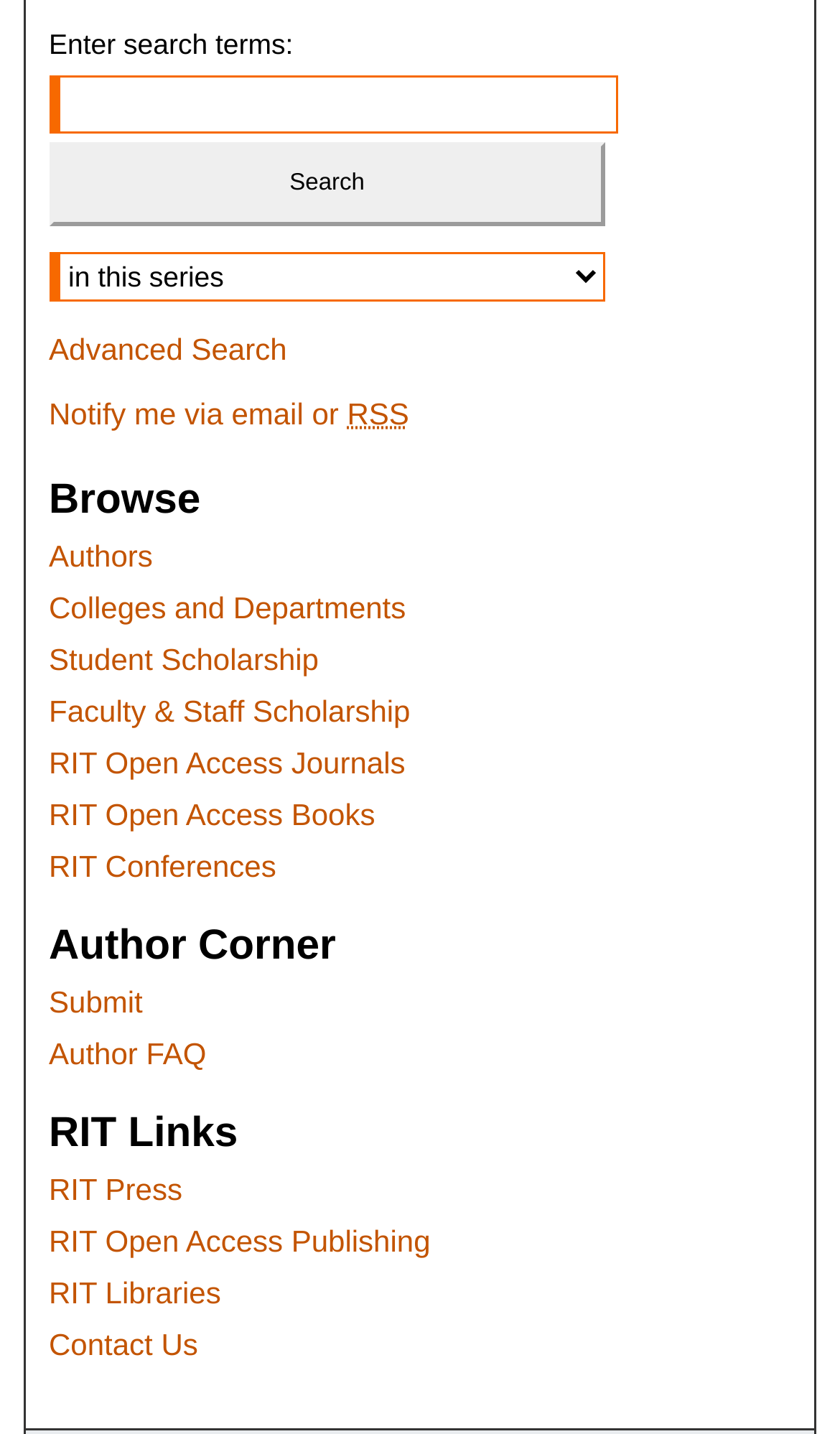Please find and report the bounding box coordinates of the element to click in order to perform the following action: "Search for something". The coordinates should be expressed as four float numbers between 0 and 1, in the format [left, top, right, bottom].

[0.058, 0.066, 0.721, 0.124]